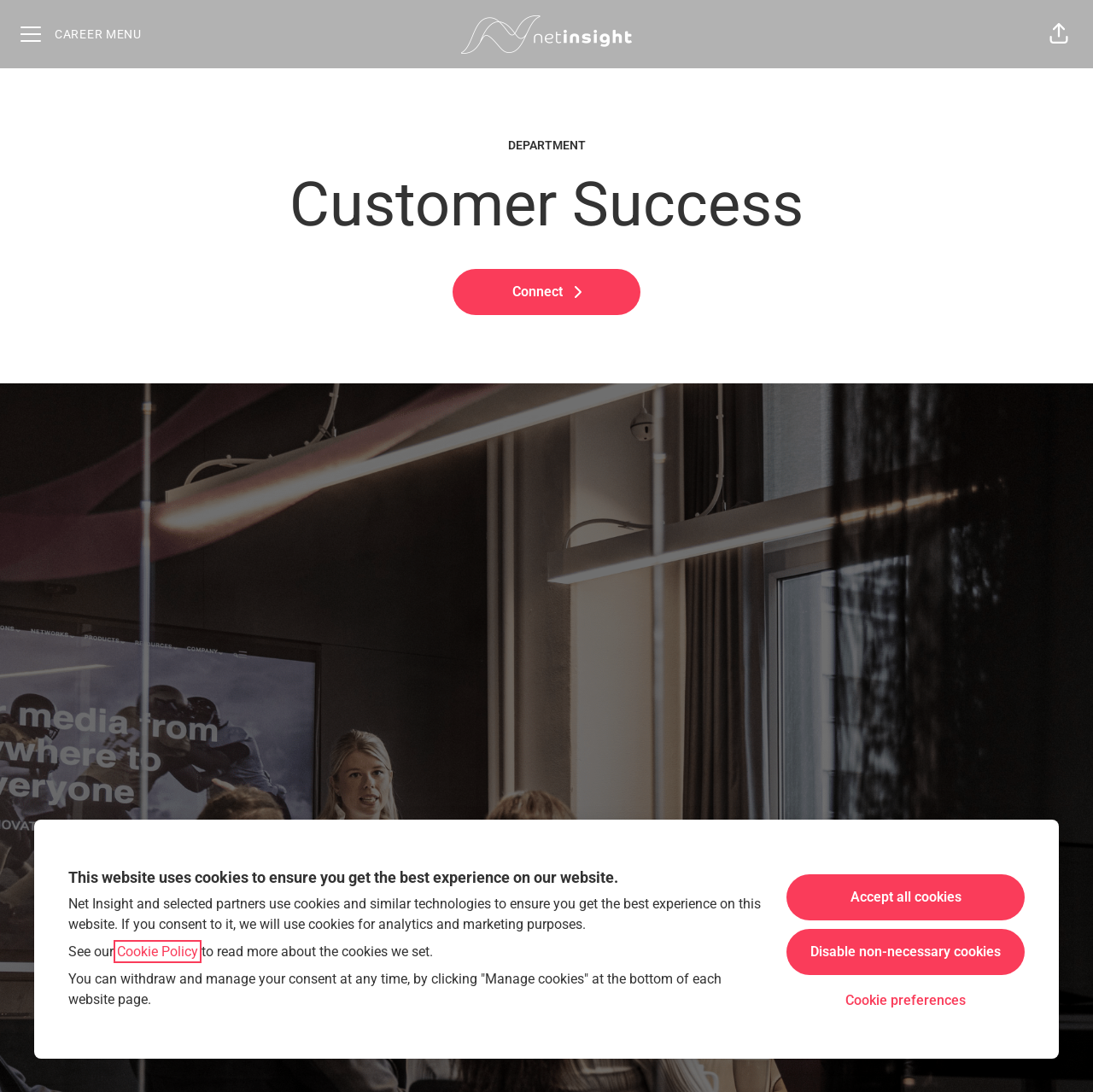Please provide a comprehensive response to the question below by analyzing the image: 
What is the theme of the webpage?

The webpage has multiple headings and text related to Customer Success, indicating that the theme of the webpage is Customer Success, likely related to Net Insight.